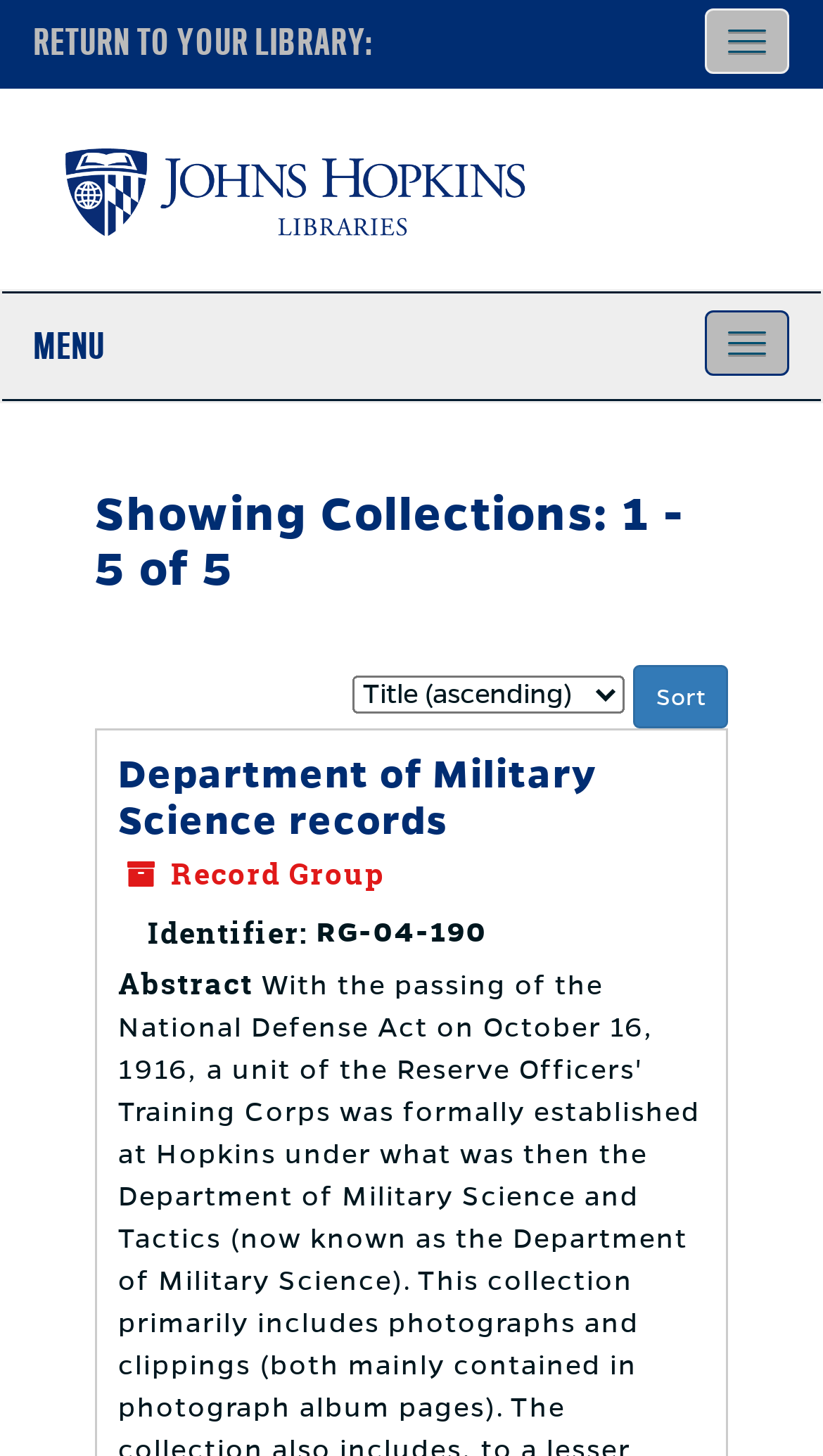Is there a link to the Department of Military Science records?
Ensure your answer is thorough and detailed.

The question can be answered by looking at the link 'Department of Military Science records' which is a link to the corresponding records.